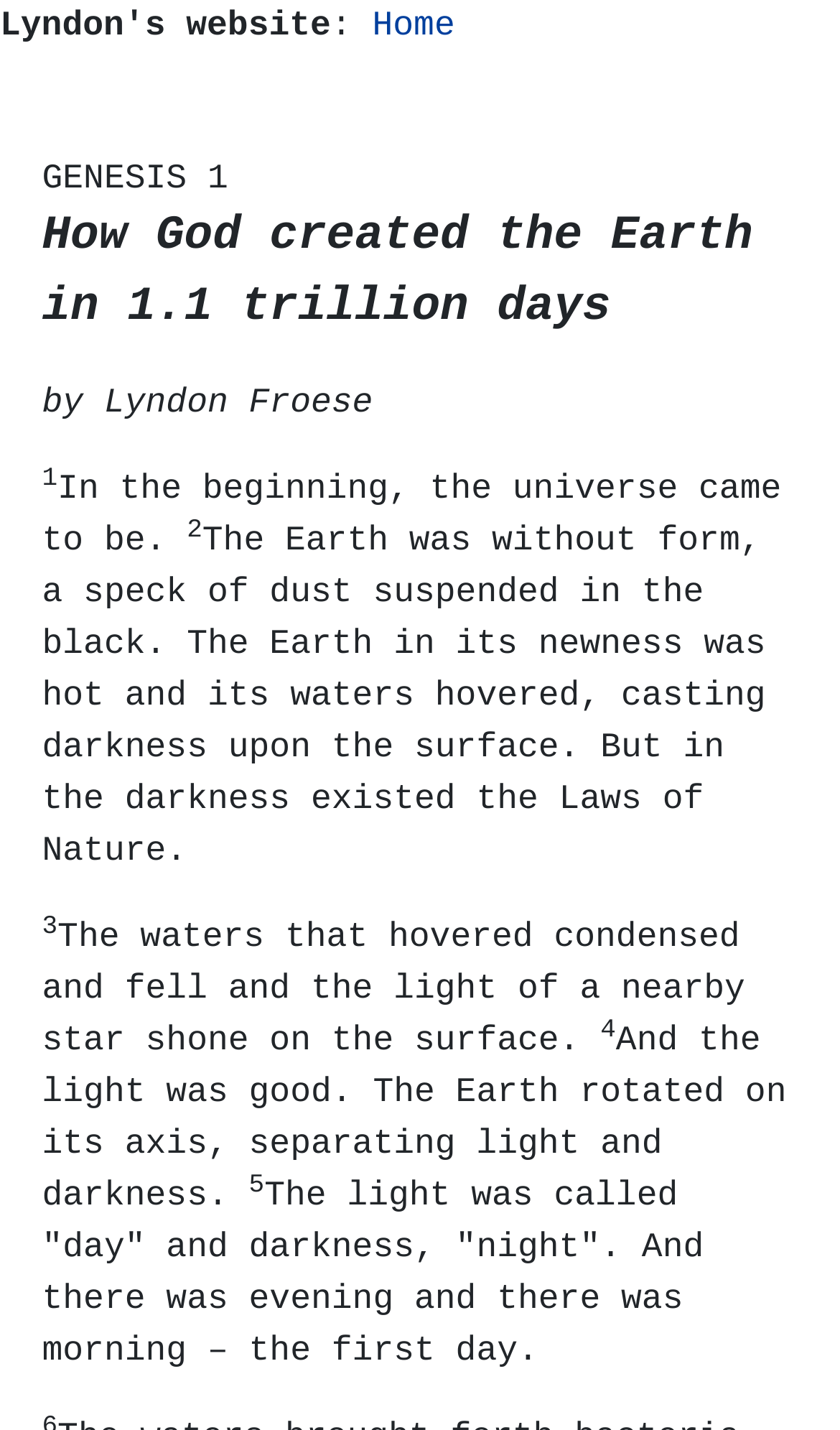Identify the bounding box coordinates for the UI element described as follows: "Home". Ensure the coordinates are four float numbers between 0 and 1, formatted as [left, top, right, bottom].

[0.445, 0.003, 0.543, 0.032]